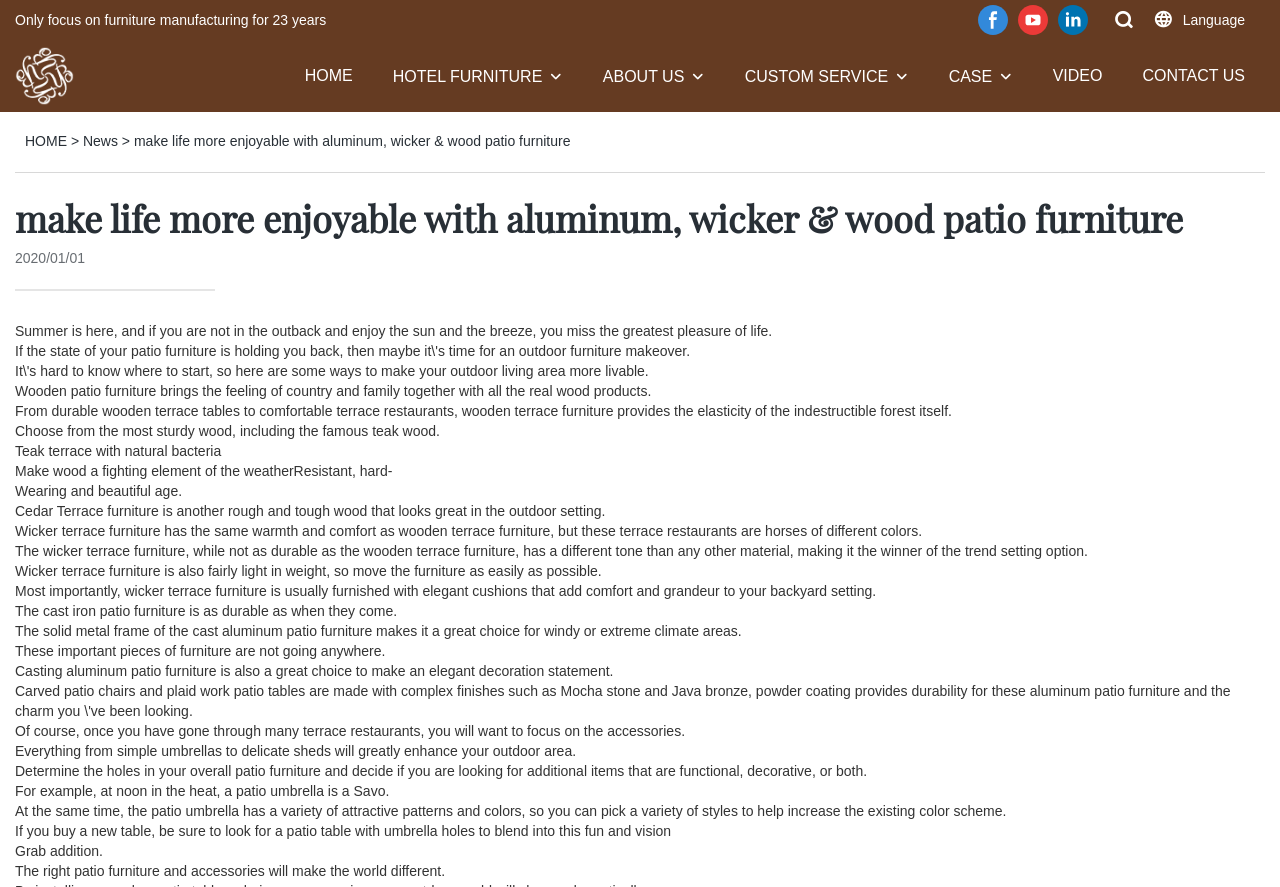Provide a brief response using a word or short phrase to this question:
What type of furniture does YABO industry manufacture?

Hotel furniture